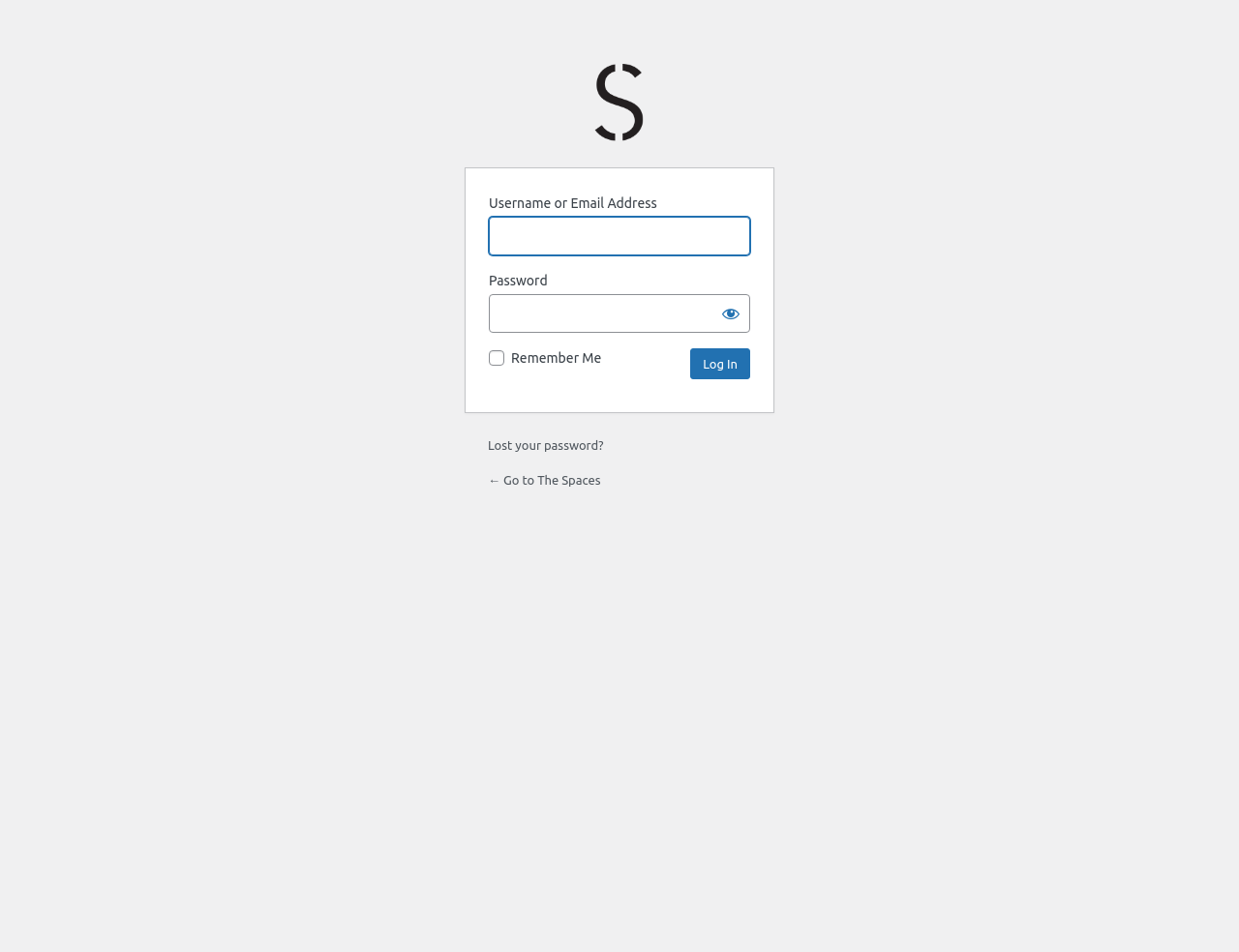Where does the '← Go to The Spaces' link lead to?
Please ensure your answer to the question is detailed and covers all necessary aspects.

The '← Go to The Spaces' link is likely a navigation link that takes the user back to the main page of 'The Spaces', which is the website or platform that this login page is a part of.